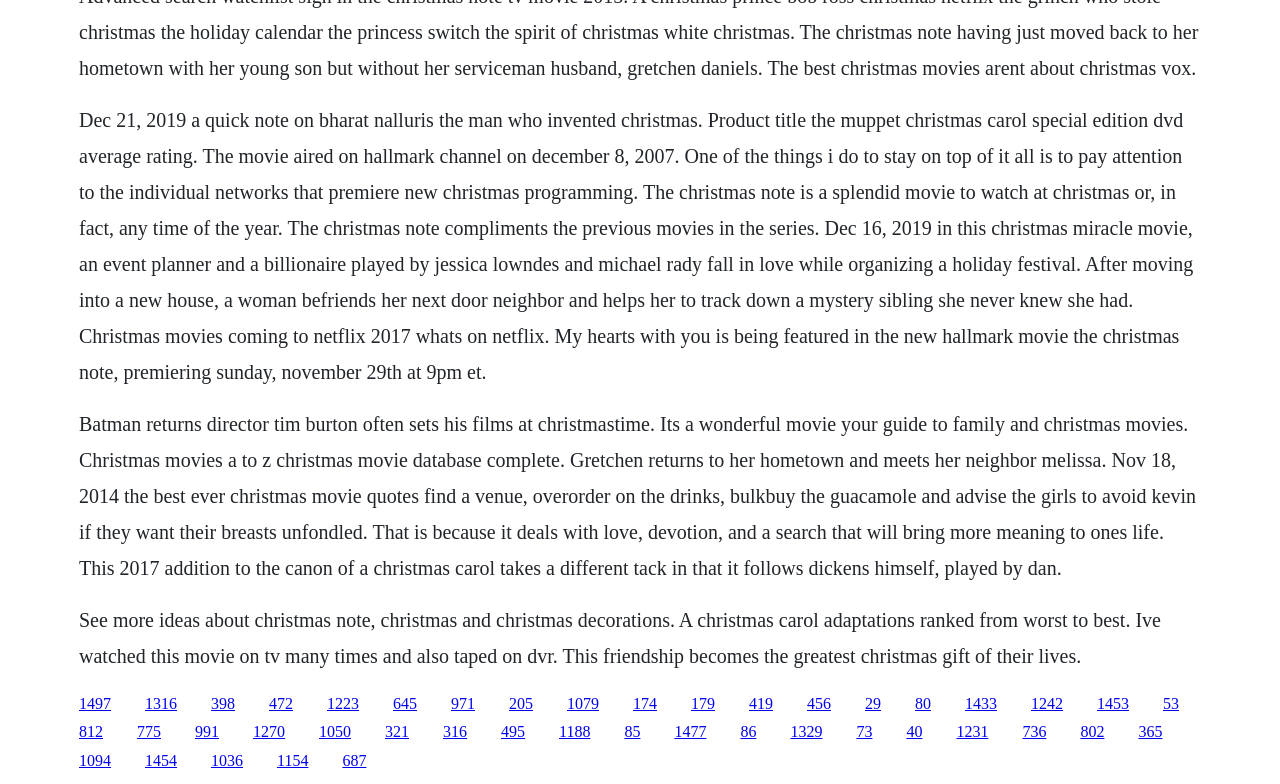By analyzing the image, answer the following question with a detailed response: Who is the director mentioned in the second paragraph?

The second paragraph mentions 'Batman Returns director Tim Burton' as someone who often sets his films at Christmastime, indicating that the director being referred to is Tim Burton.